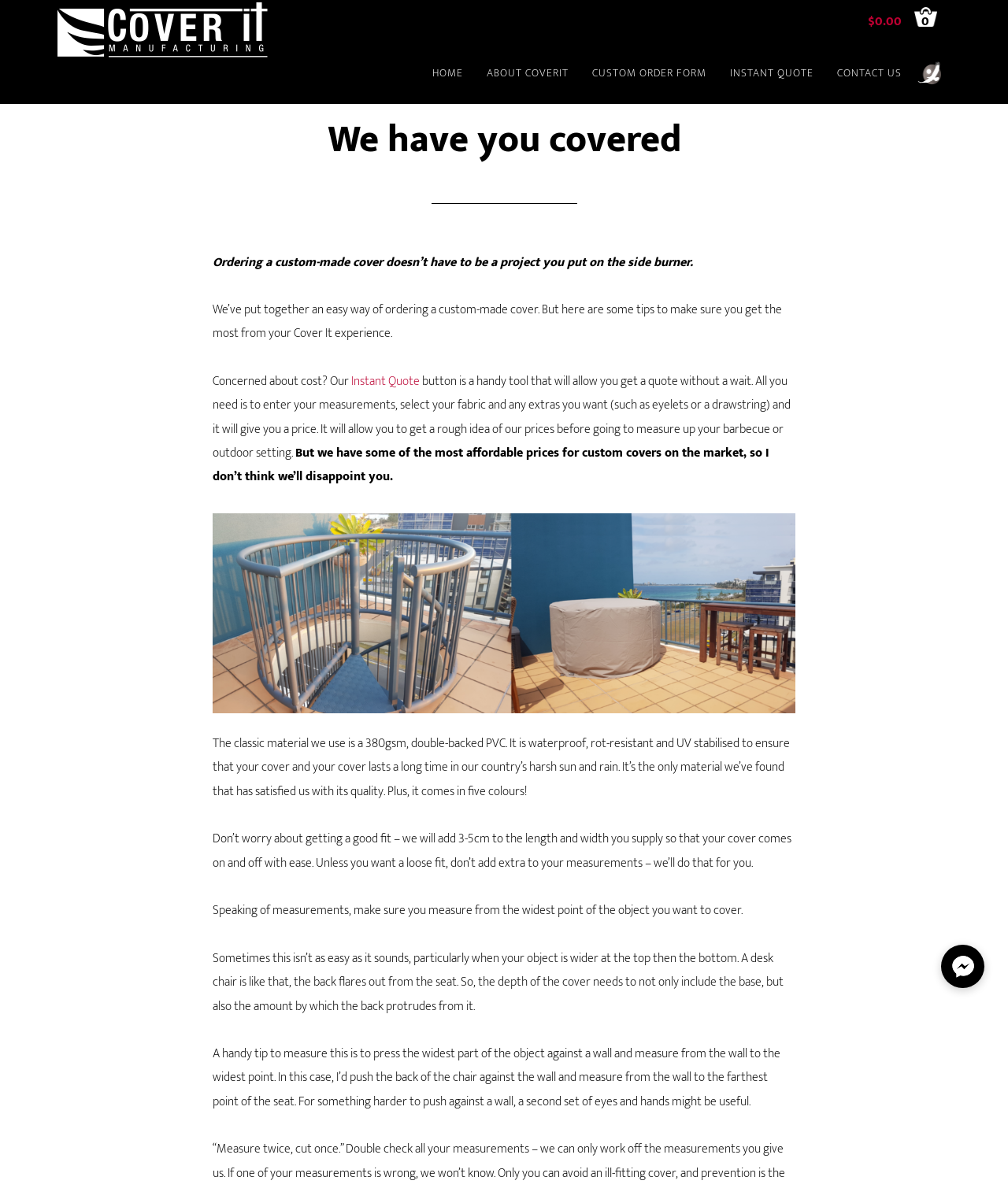What is the company name?
Using the image as a reference, answer with just one word or a short phrase.

CoverIT Manufacturing